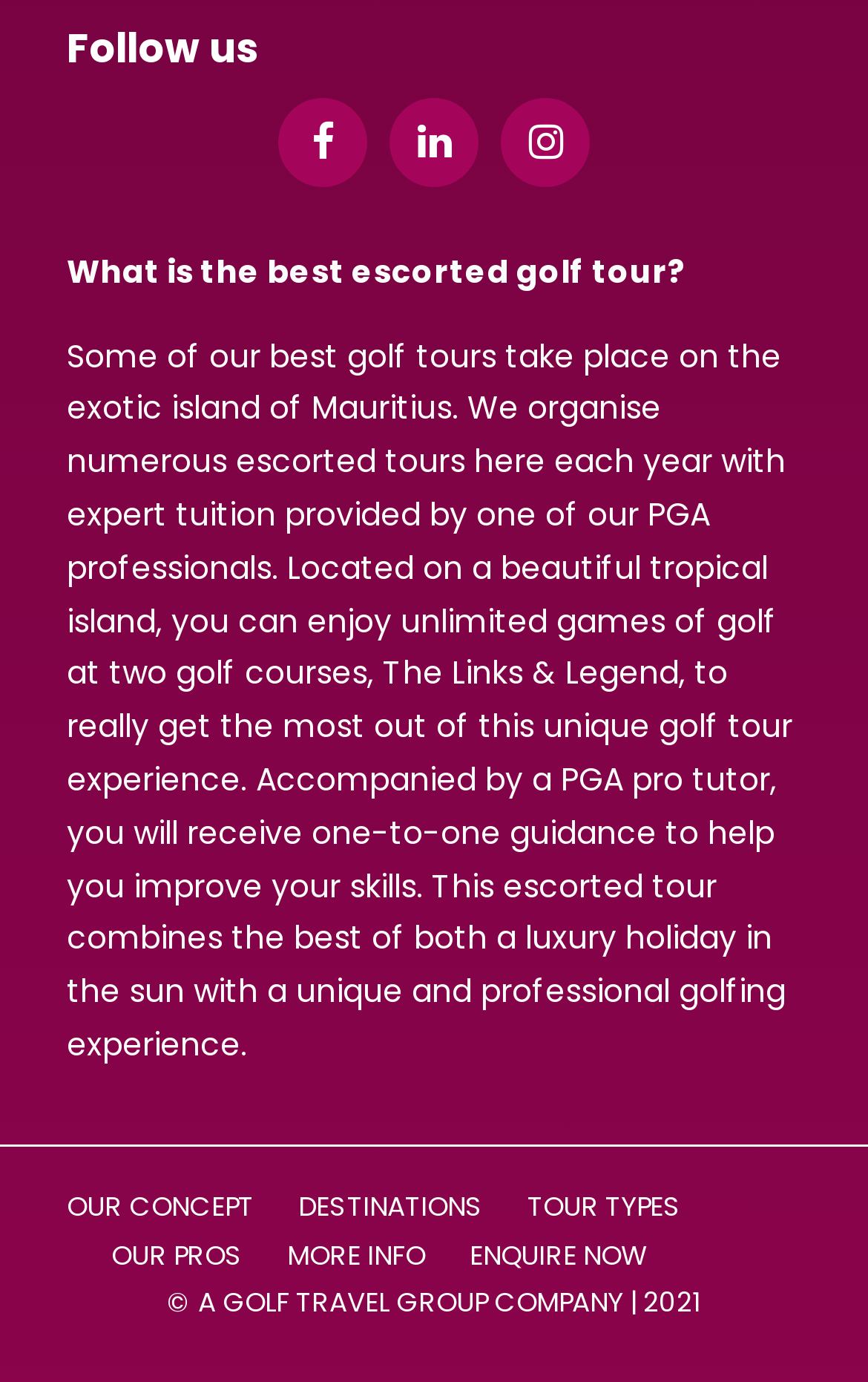Refer to the image and provide a thorough answer to this question:
Who provides expert tuition on the golf tours?

According to the StaticText element, the golf tours are accompanied by a PGA pro tutor, who provides one-to-one guidance to help participants improve their skills.